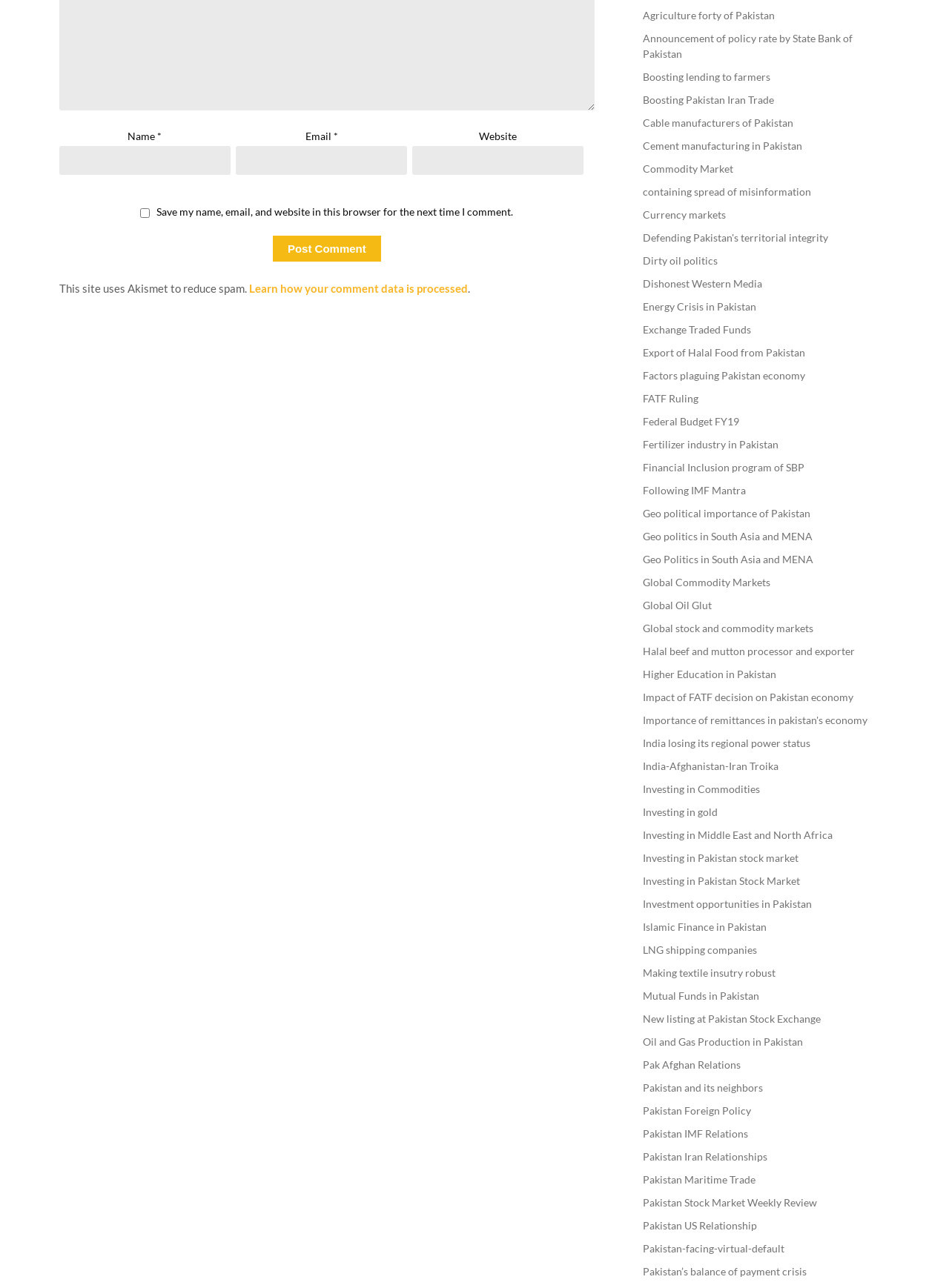Find and provide the bounding box coordinates for the UI element described with: "Scroll to top".

None